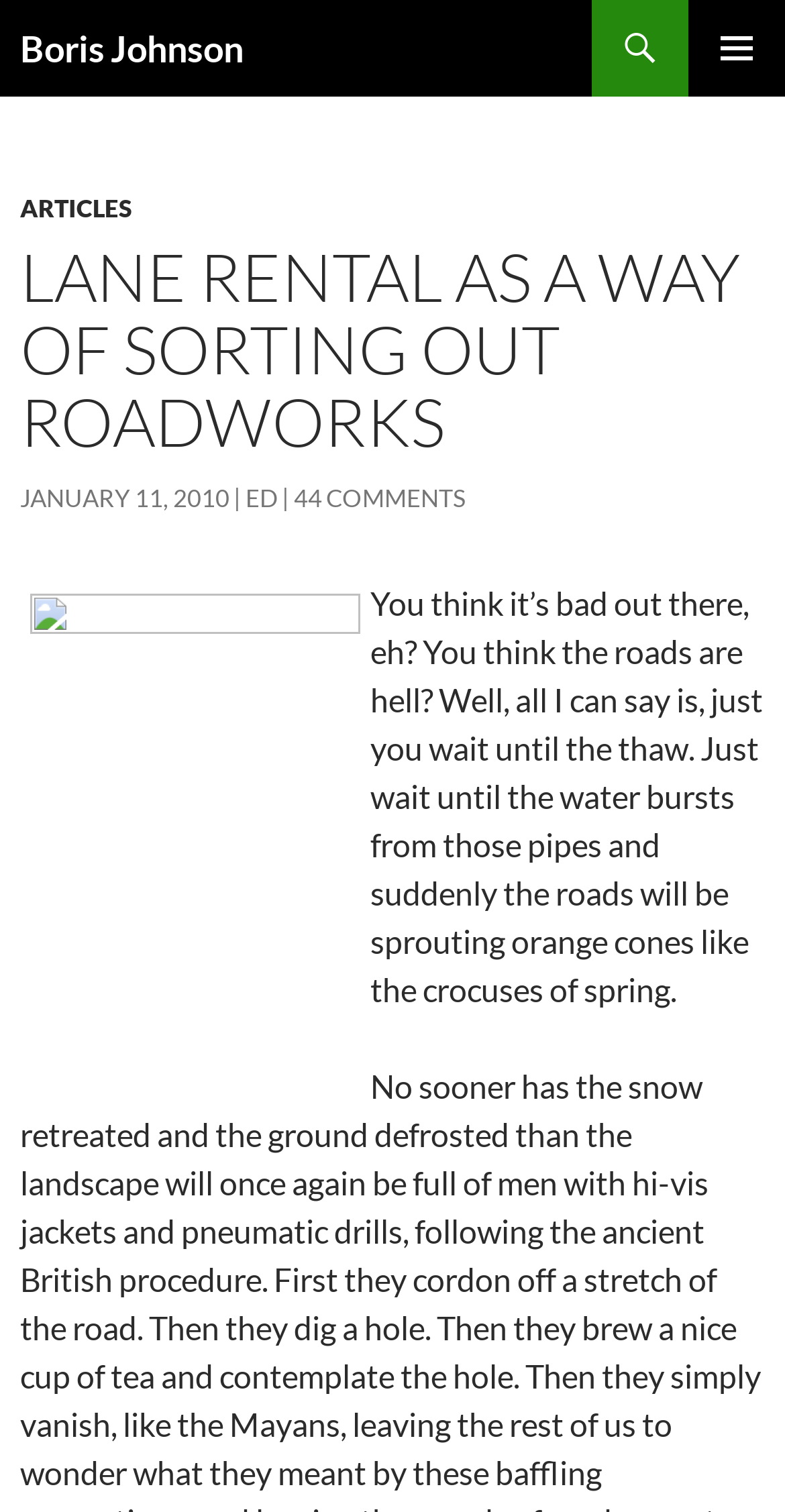Based on the element description: "Ed", identify the bounding box coordinates for this UI element. The coordinates must be four float numbers between 0 and 1, listed as [left, top, right, bottom].

[0.313, 0.319, 0.354, 0.339]